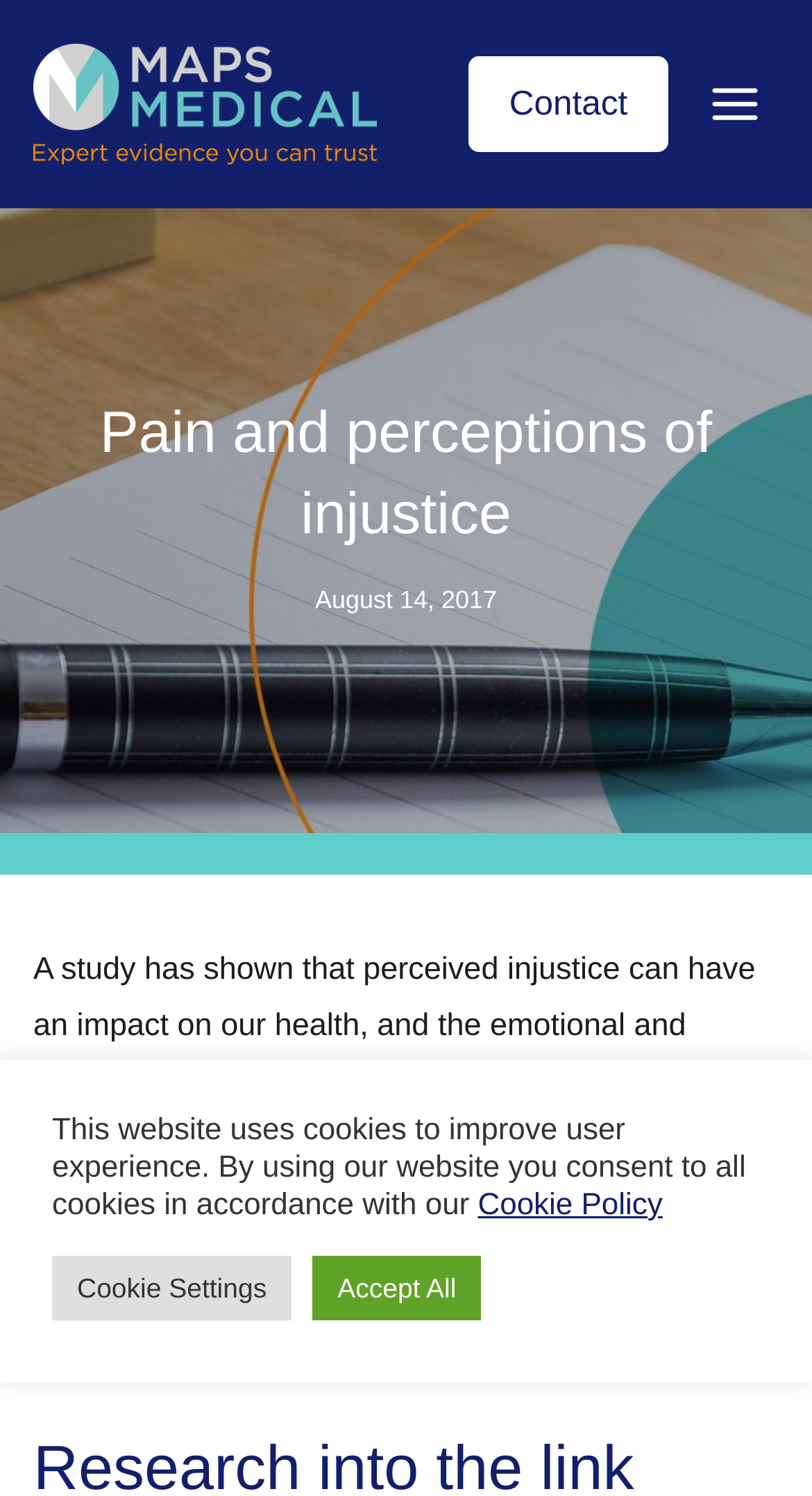Extract the heading text from the webpage.

Pain and perceptions of injustice